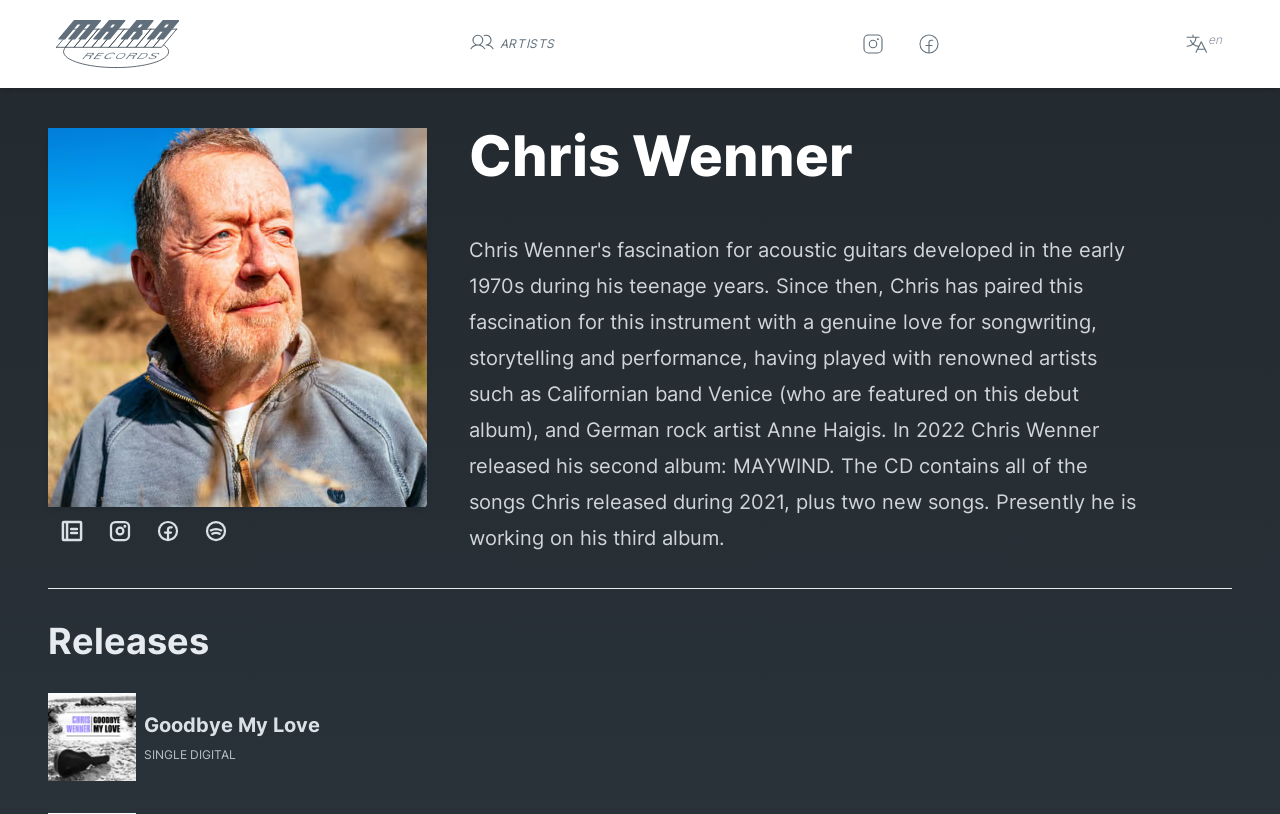Provide an in-depth caption for the elements present on the webpage.

The webpage is about Chris Wenner, an acoustic guitarist. At the top left, there is a link to "MARA Records" accompanied by a small image. Next to it, there is a link to "ARTISTS" with a small image. On the top right, there are links to MARA Records' social media profiles, including Instagram and Facebook, as well as a menu button.

Below the top section, there is a large article that takes up most of the page. It features a large image of Chris Wenner's album cover on the left, with links to his homepage, Instagram, Facebook, and Spotify below it. To the right of the image, there is a heading that reads "Chris Wenner".

Below the image and links, there is a horizontal separator line. Underneath, there is a heading that reads "Releases". Below this heading, there is a link to one of Chris Wenner's releases, "Goodbye My Love Goodbye My Love SINGLE DIGITAL", accompanied by a small image of the album cover.